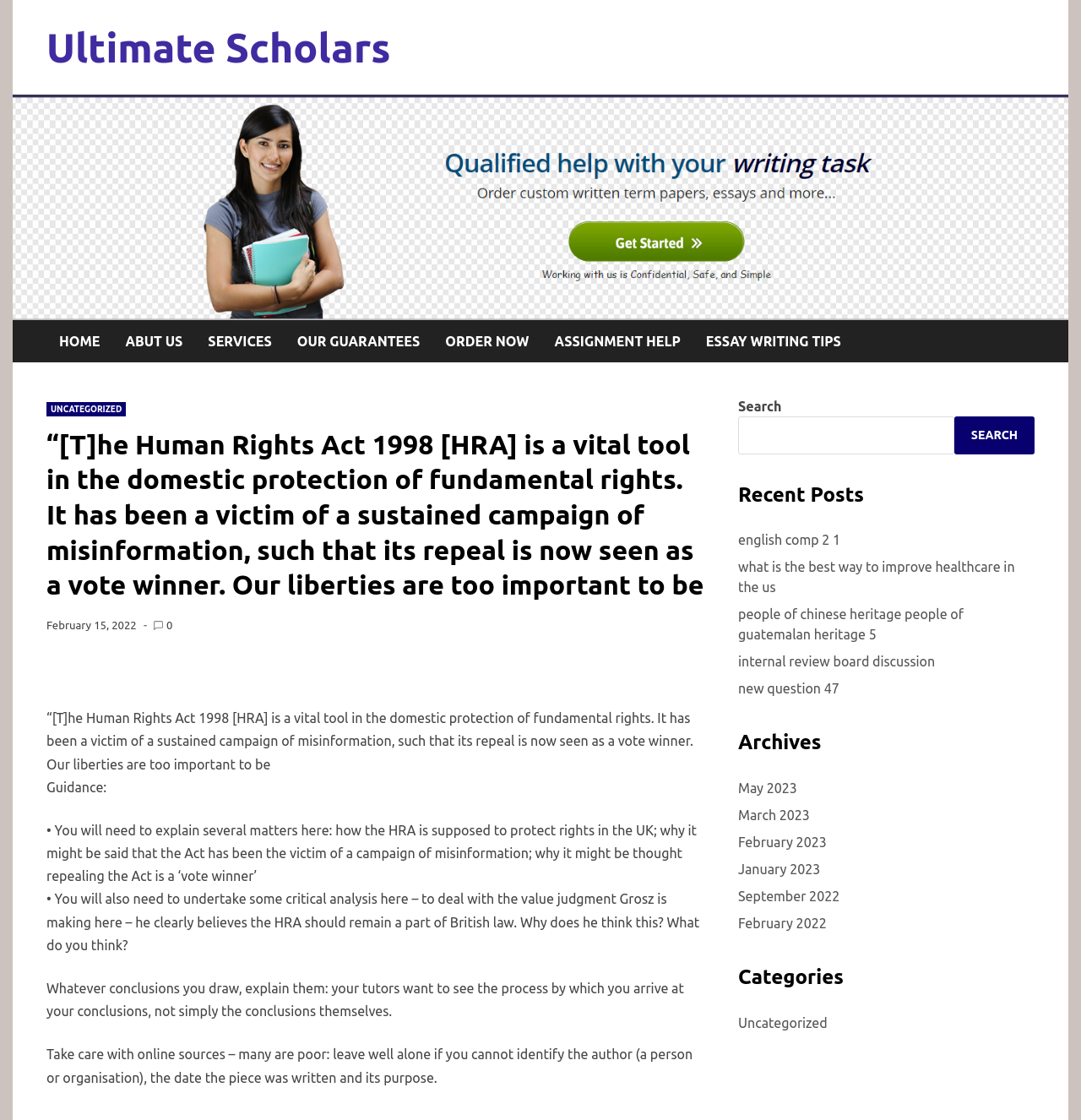Identify the headline of the webpage and generate its text content.

“[T]he Human Rights Act 1998 [HRA] is a vital tool in the domestic protection of fundamental rights. It has been a victim of a sustained campaign of misinformation, such that its repeal is now seen as a vote winner. Our liberties are too important to be